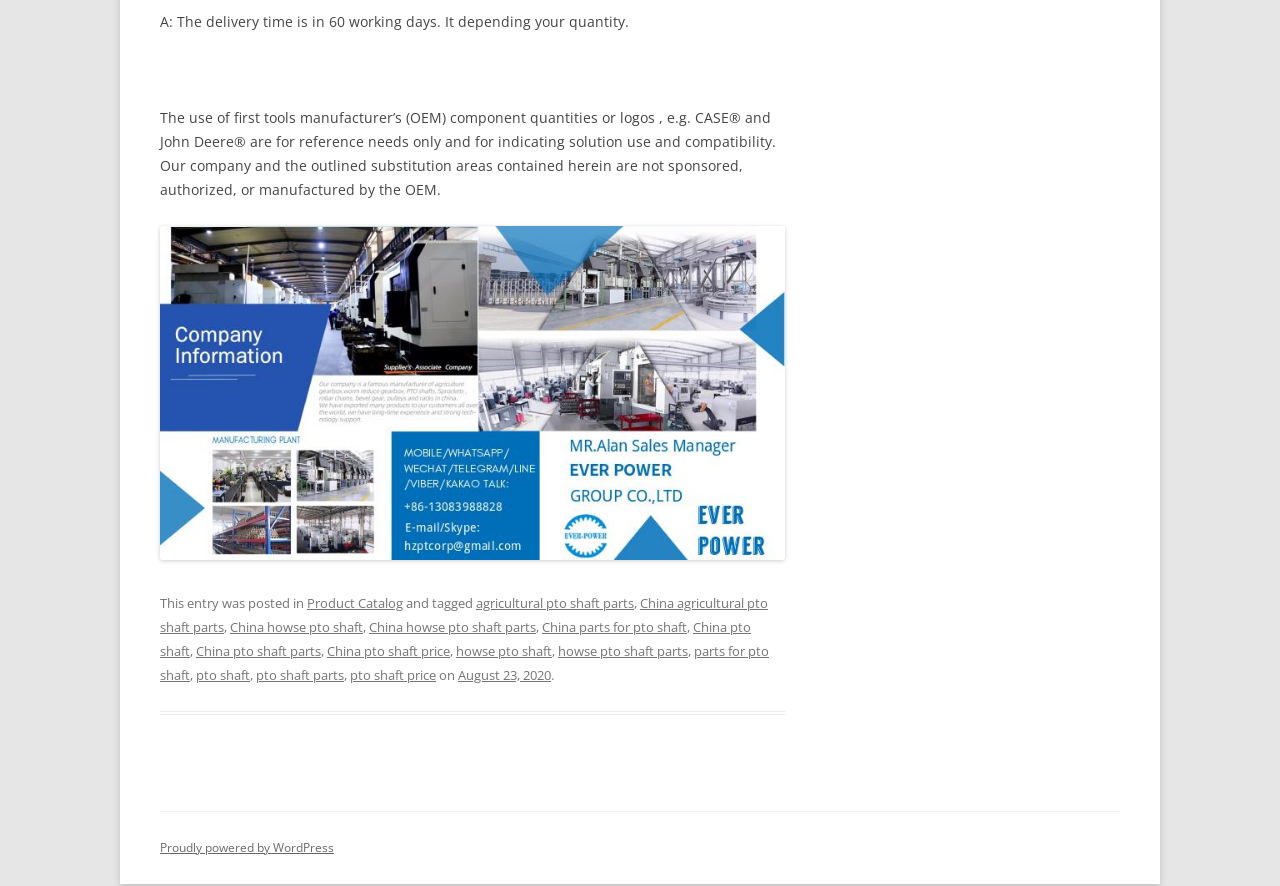What is the delivery time?
Please look at the screenshot and answer using one word or phrase.

60 working days